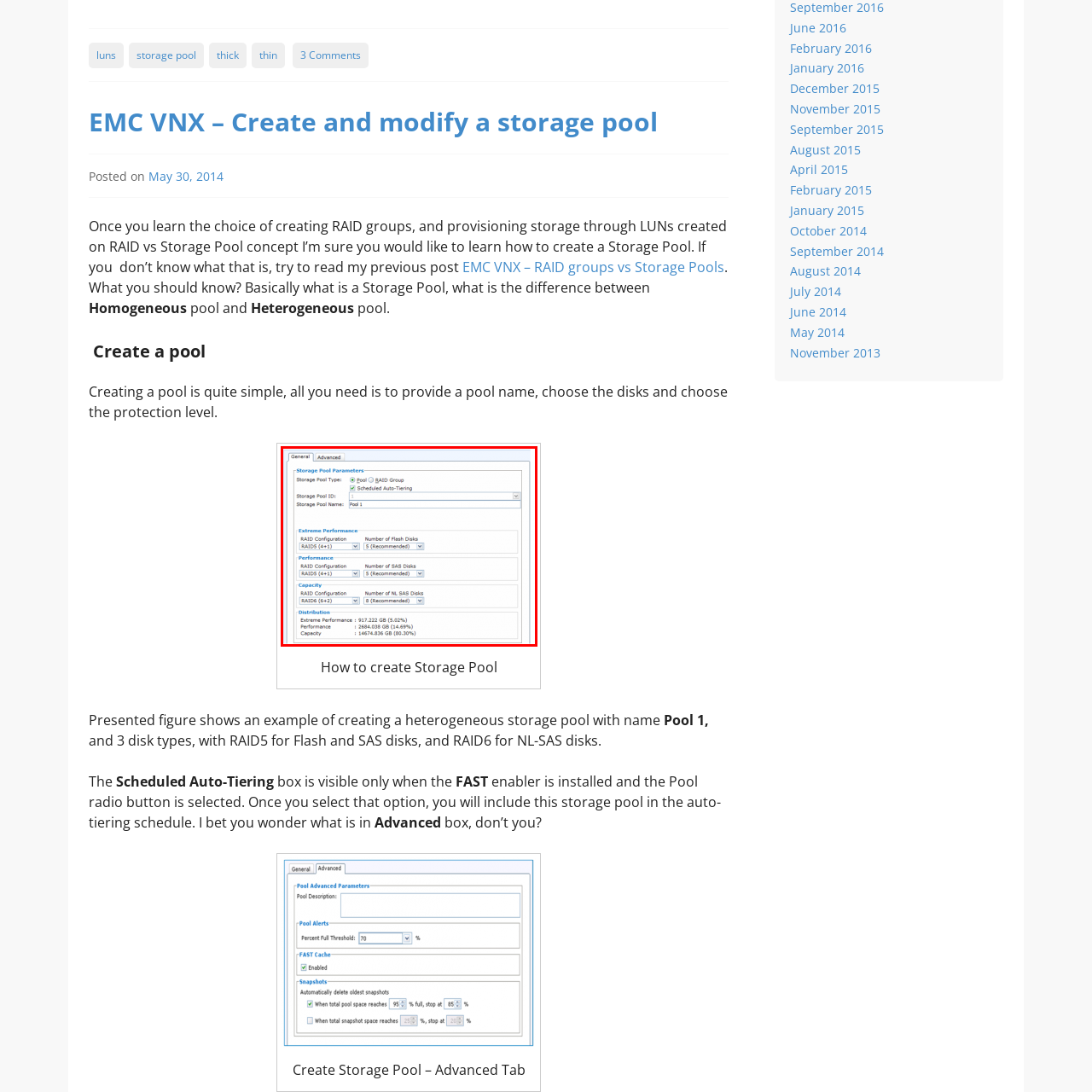Detail the features and elements seen in the red-circled portion of the image.

The image illustrates a user interface for configuring storage pool parameters in a data storage management system. It displays sections labeled "General" and "Advanced," with specific fields for inputting various characteristics of the storage pool. 

Key parameters shown include:

- **Storage Pool Type**: The option is selected to define it as a Pool or RAID Group, with an emphasis on scheduled auto-tiering capabilities.
- **Storage Pool ID**: A designated identifier for the storage pool.
- **Storage Pool Name**: The name assigned to this particular pool, in this case, "Pool 1."

Below the main parameters, the UI provides detailed configurations for different performance levels:

- **Extreme Performance**: This section outlines the RAID configuration and recommends using five Flash Disks for optimal performance.
- **Performance**: Similar RAID configurations are specified for SAS disks, again recommending five disks.
- **Capacity**: The configuration continues with RAID setups for NL-SAS disks.

Each section also includes metrics related to performance efficiency and capacity, demonstrating the effective use of storage resources within the system. The overall layout is designed to assist users in efficiently creating and managing their storage pools.